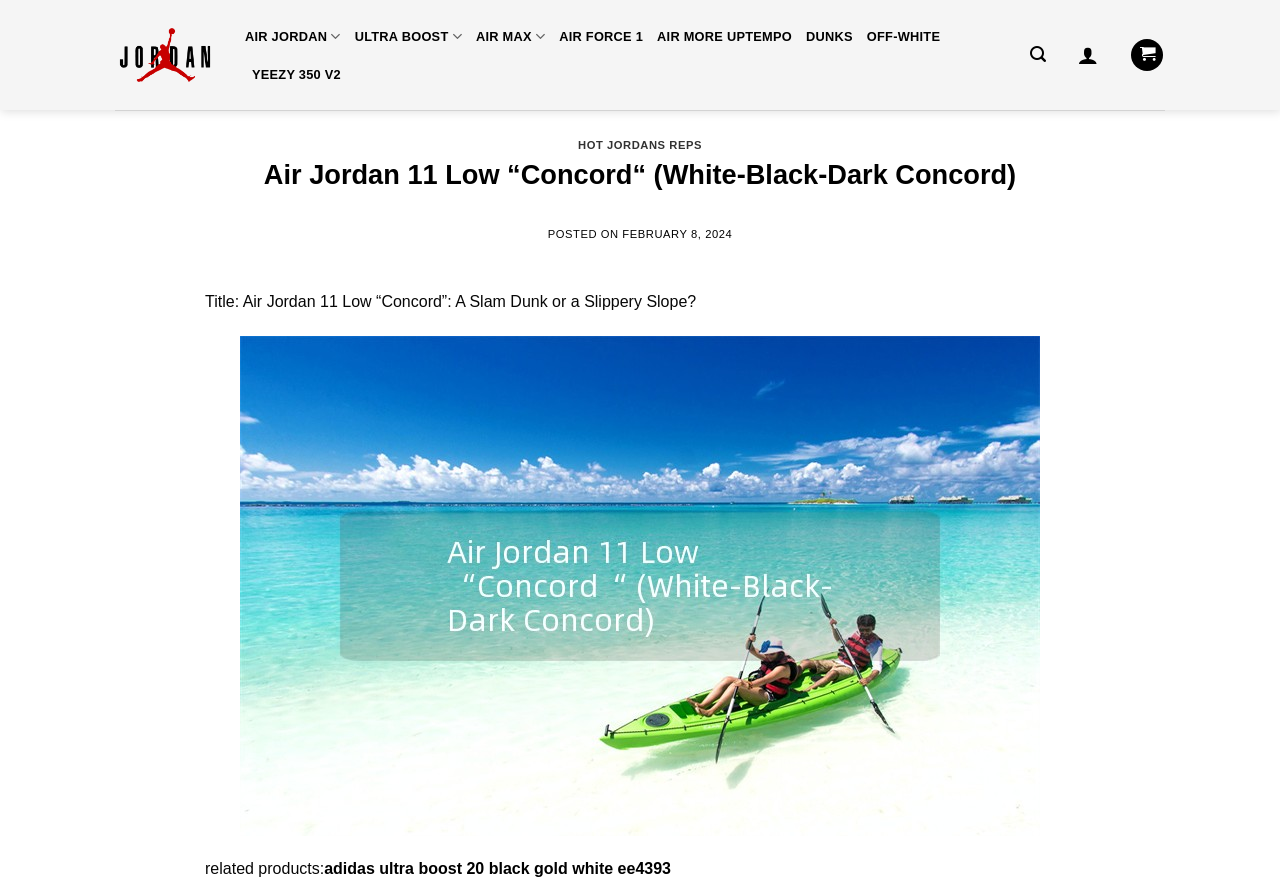Indicate the bounding box coordinates of the element that must be clicked to execute the instruction: "Search for a product". The coordinates should be given as four float numbers between 0 and 1, i.e., [left, top, right, bottom].

[0.805, 0.04, 0.817, 0.083]